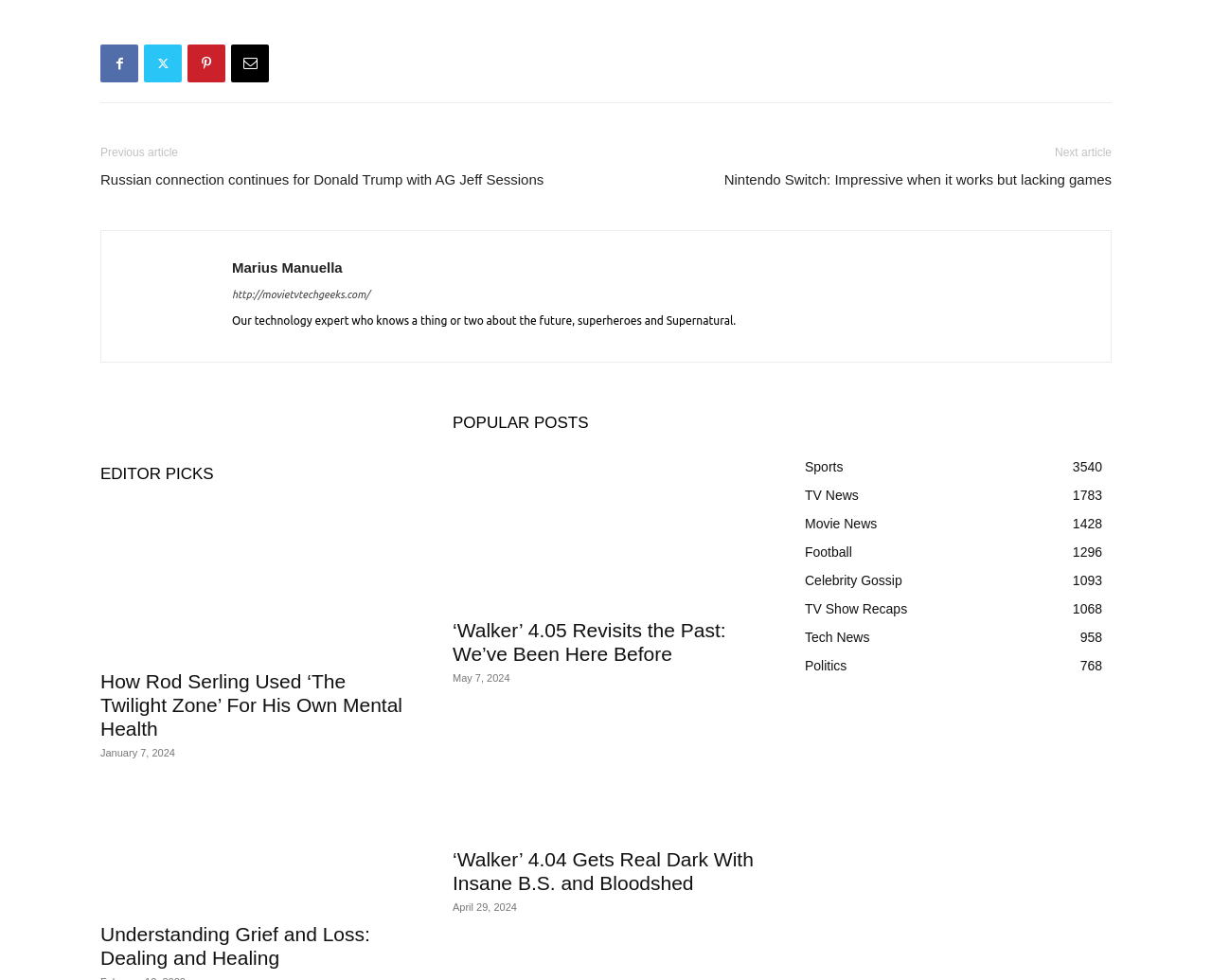Identify the bounding box coordinates for the UI element described as follows: "TV News1783". Ensure the coordinates are four float numbers between 0 and 1, formatted as [left, top, right, bottom].

[0.664, 0.498, 0.708, 0.513]